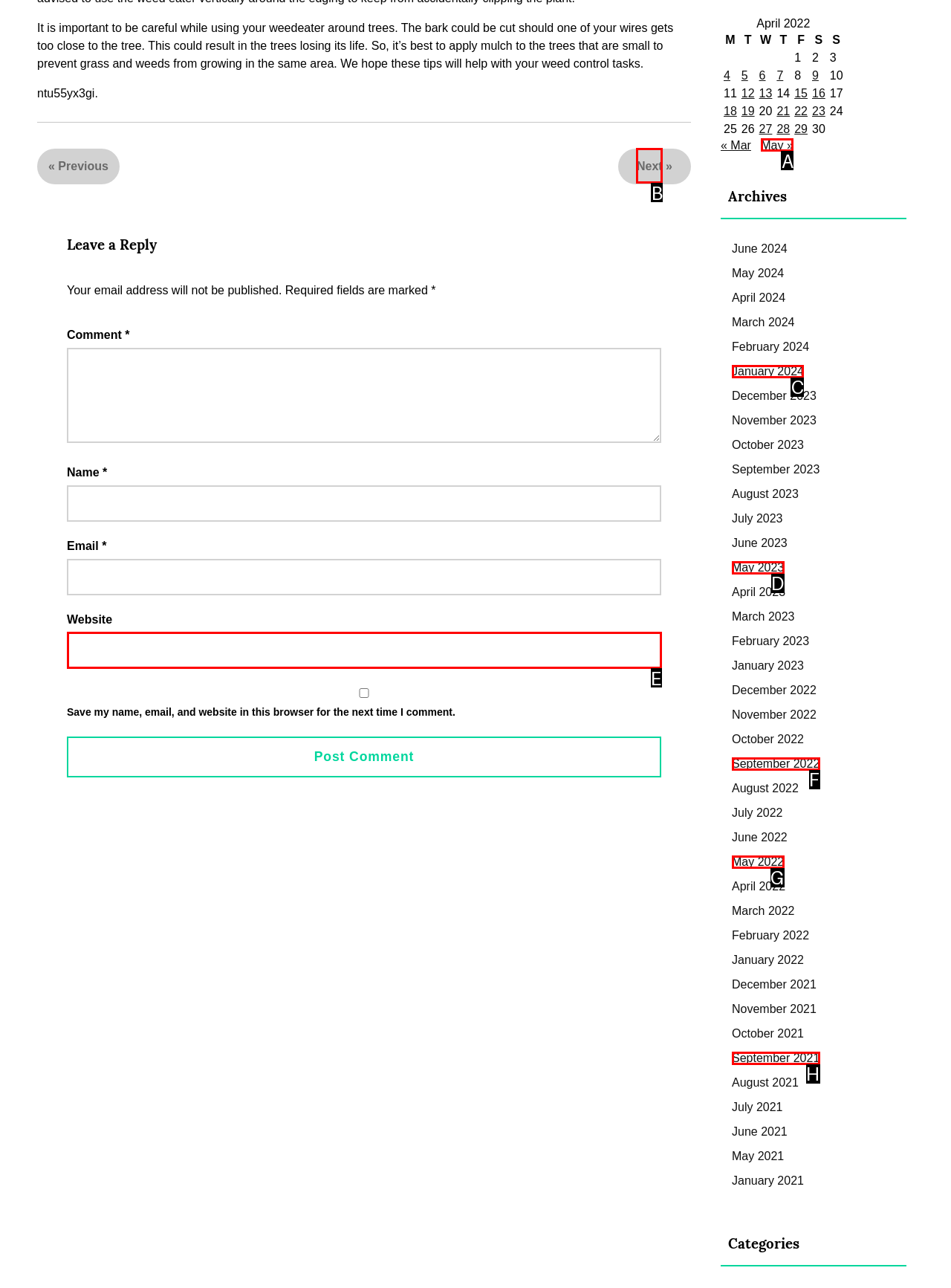Select the HTML element that corresponds to the description: parent_node: Website name="url". Answer with the letter of the matching option directly from the choices given.

E